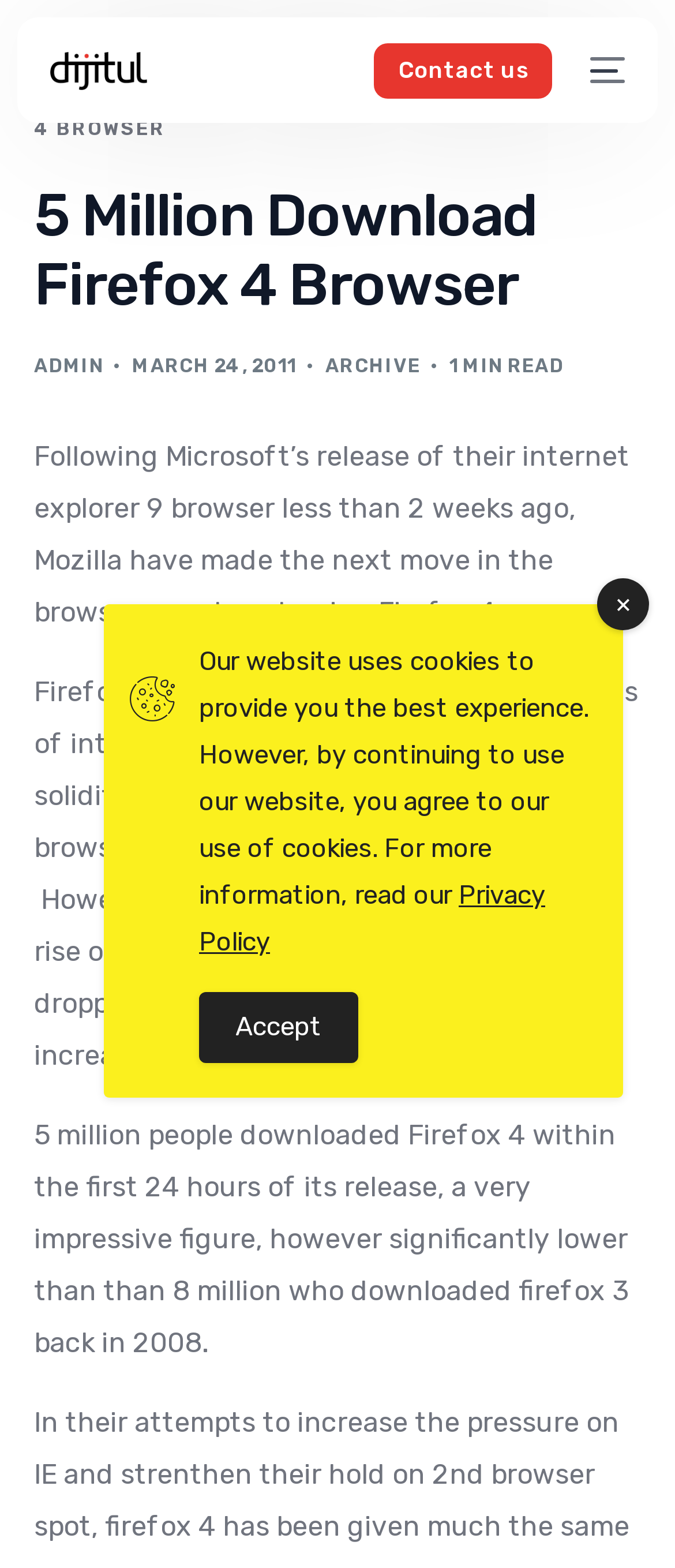Extract the main headline from the webpage and generate its text.

5 Million Download Firefox 4 Browser